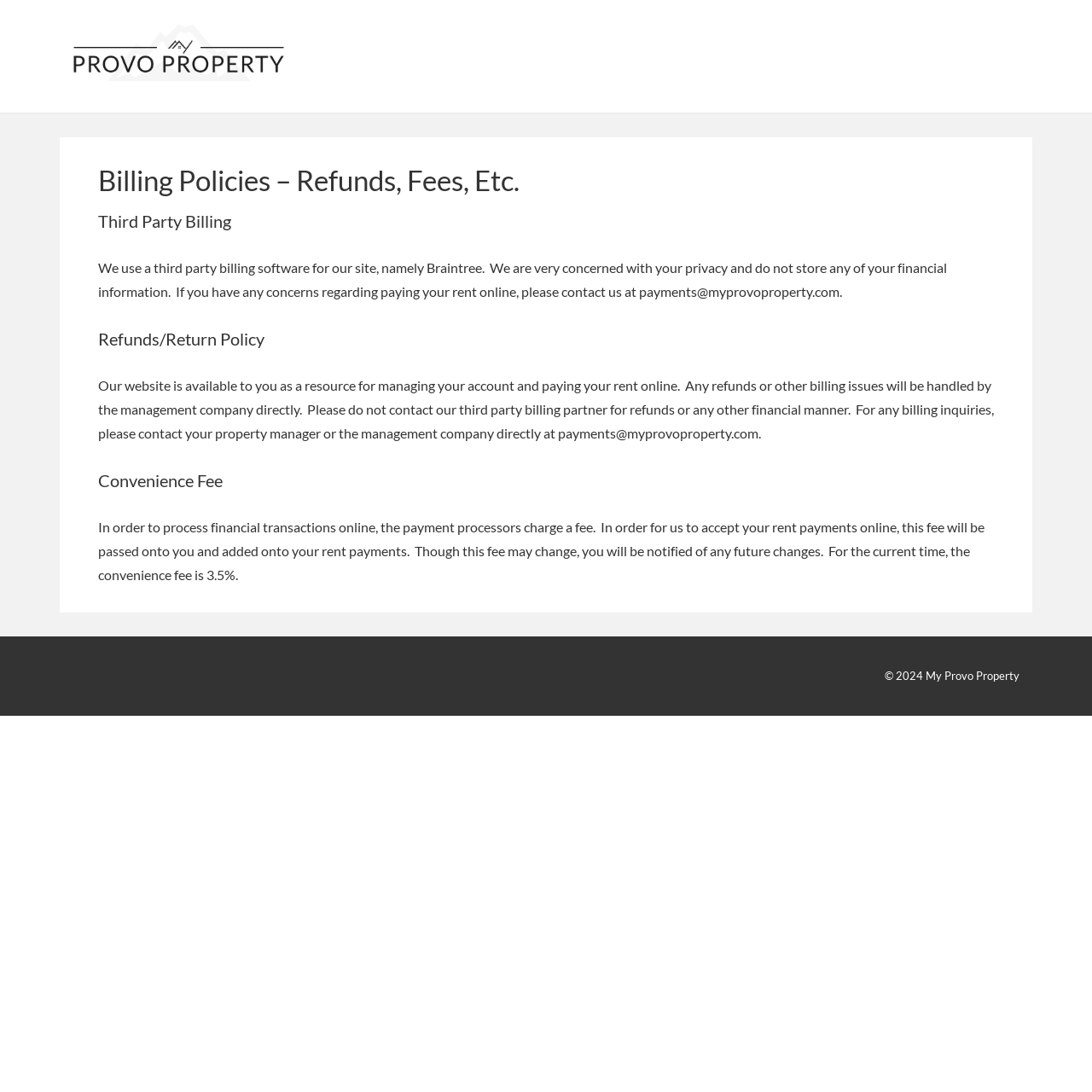What is the copyright year of the website?
Refer to the screenshot and respond with a concise word or phrase.

2024